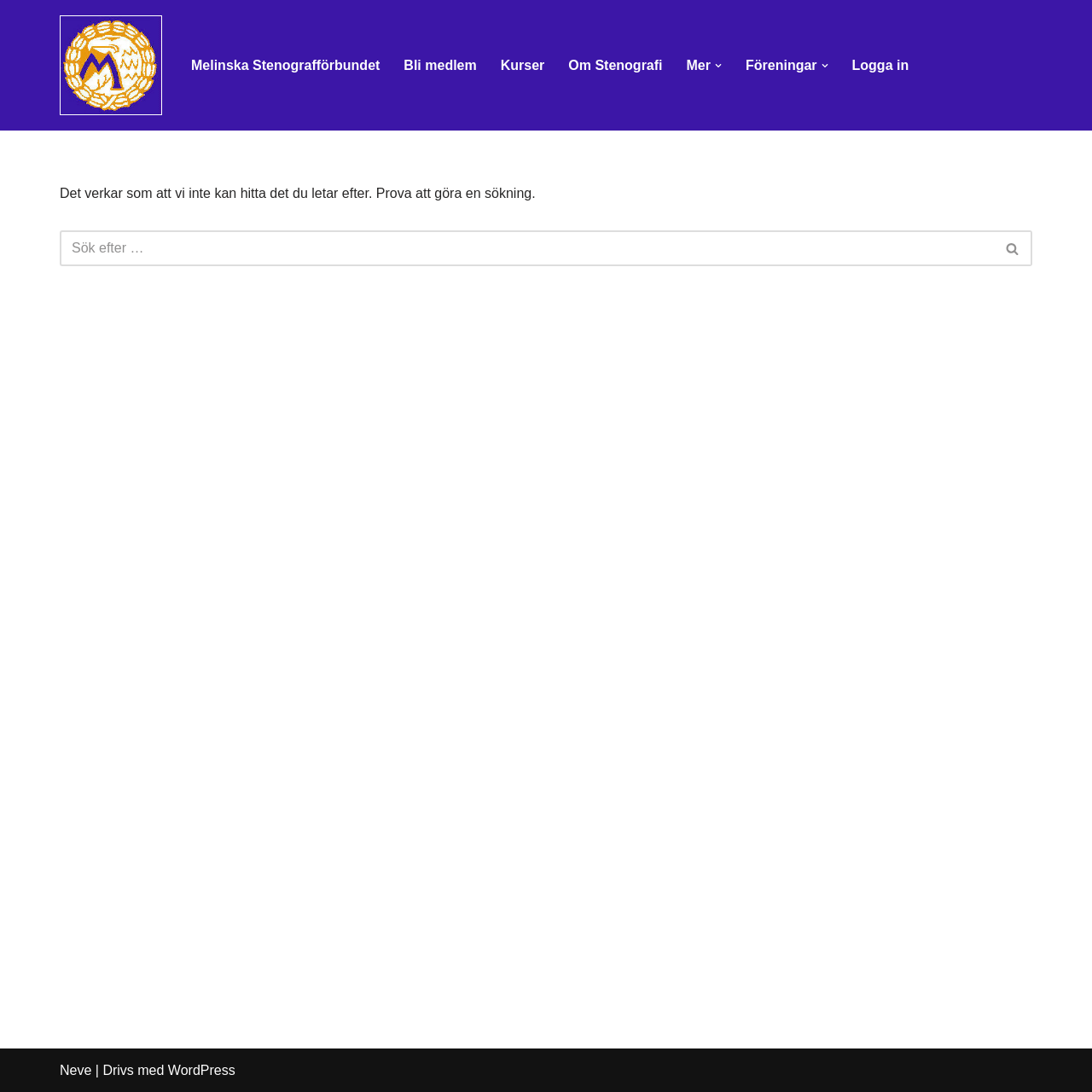Identify the bounding box coordinates of the area that should be clicked in order to complete the given instruction: "Visit the 'Neve' website". The bounding box coordinates should be four float numbers between 0 and 1, i.e., [left, top, right, bottom].

[0.055, 0.973, 0.084, 0.987]